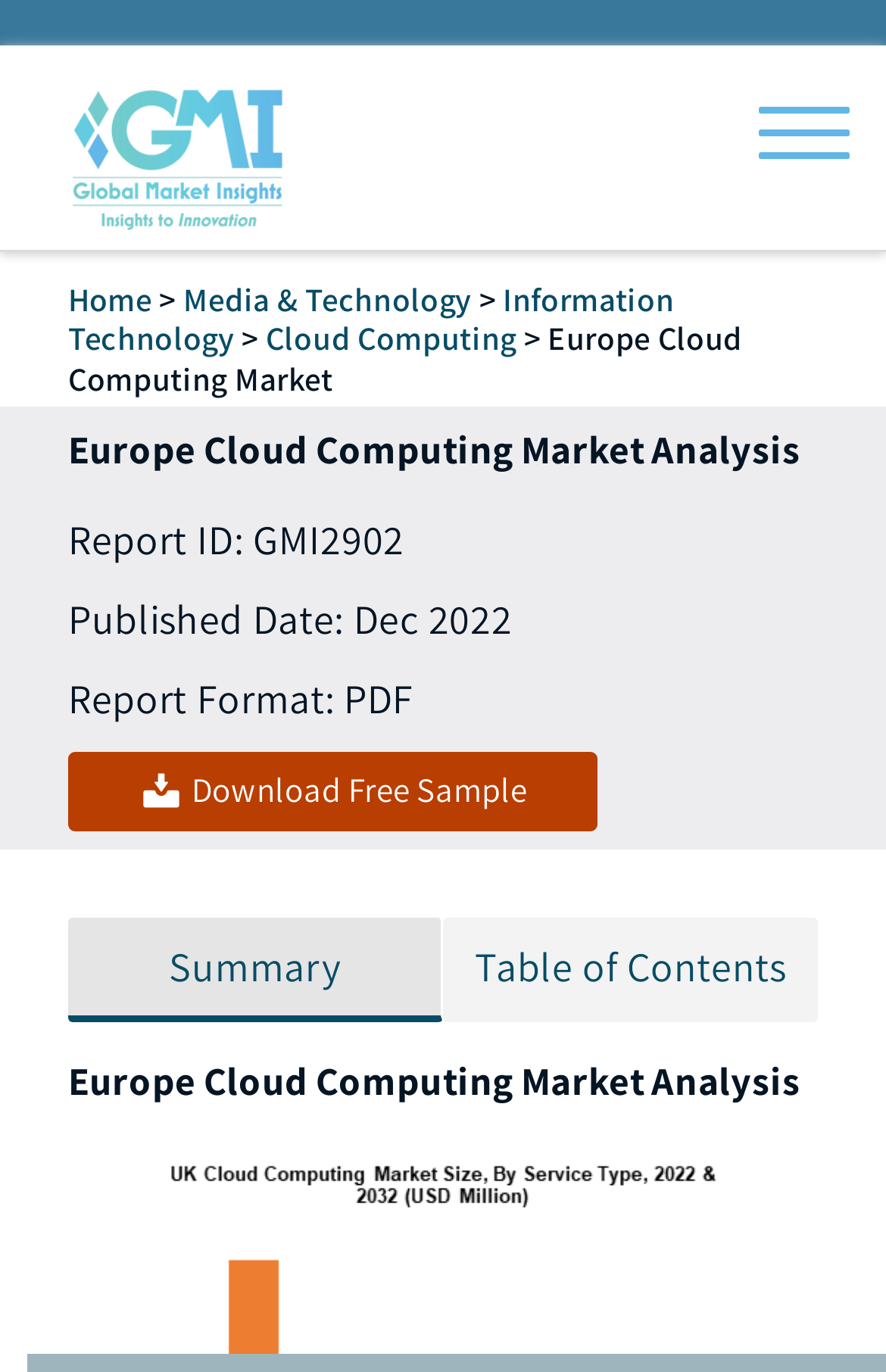How many links are there in the navigation section?
Examine the image closely and answer the question with as much detail as possible.

The navigation section contains two links, 'Summary' and 'Table of Contents', which can be found below the main heading.